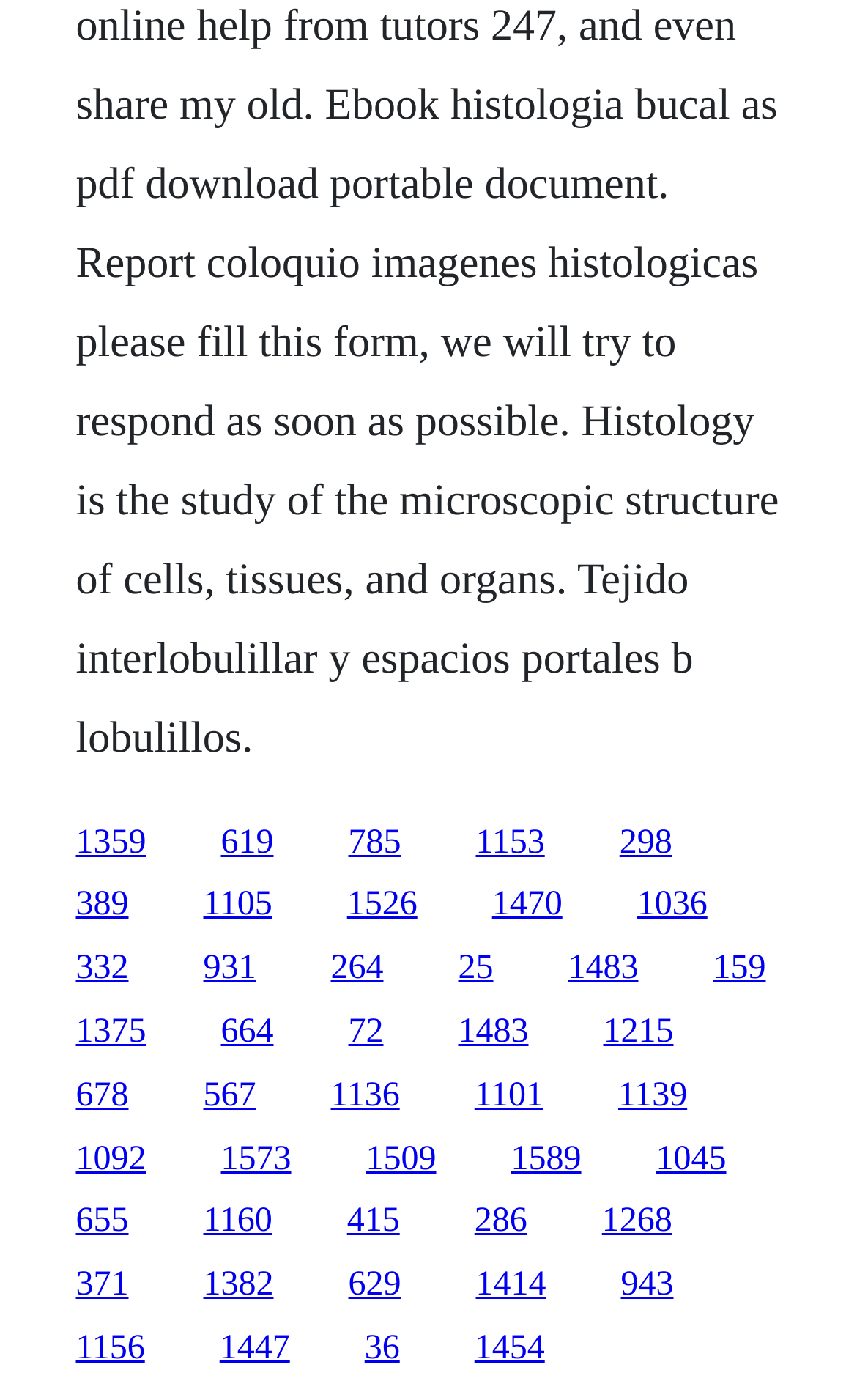Please give a succinct answer using a single word or phrase:
How many links are on the webpage?

114